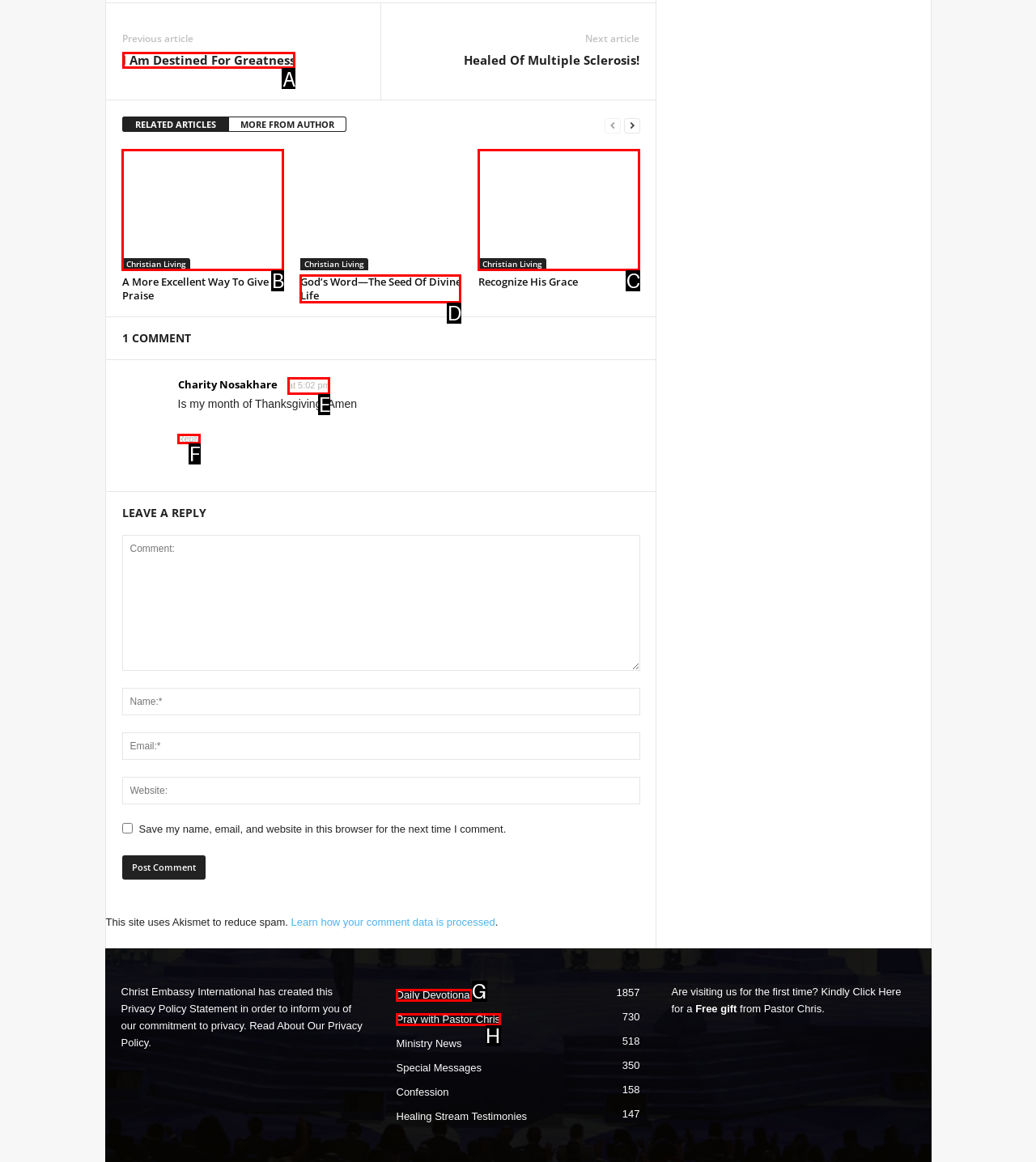Provide the letter of the HTML element that you need to click on to perform the task: Click on 'I Am Destined For Greatness'.
Answer with the letter corresponding to the correct option.

A